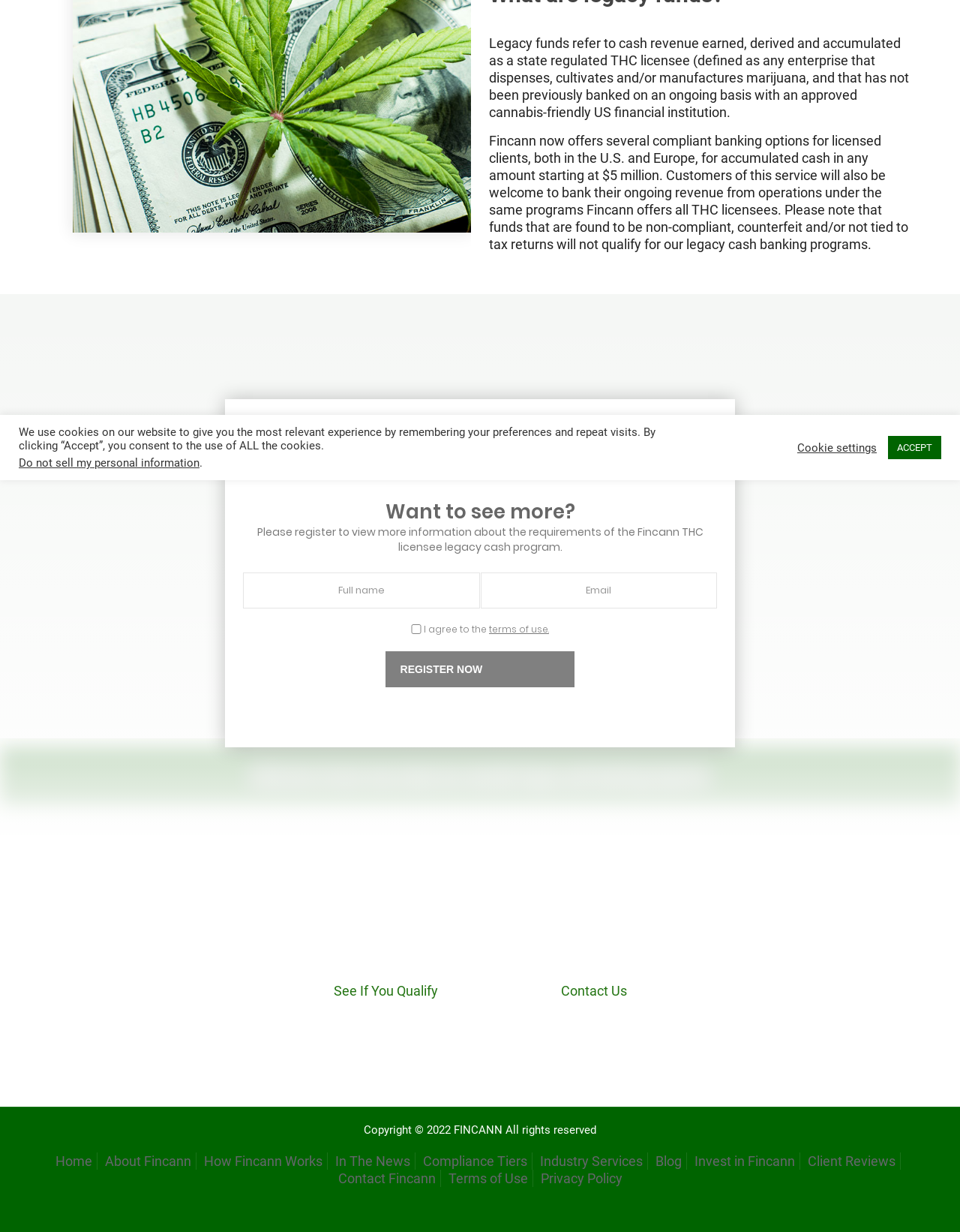Provide the bounding box coordinates in the format (top-left x, top-left y, bottom-right x, bottom-right y). All values are floating point numbers between 0 and 1. Determine the bounding box coordinate of the UI element described as: See If You Qualify

[0.285, 0.78, 0.518, 0.828]